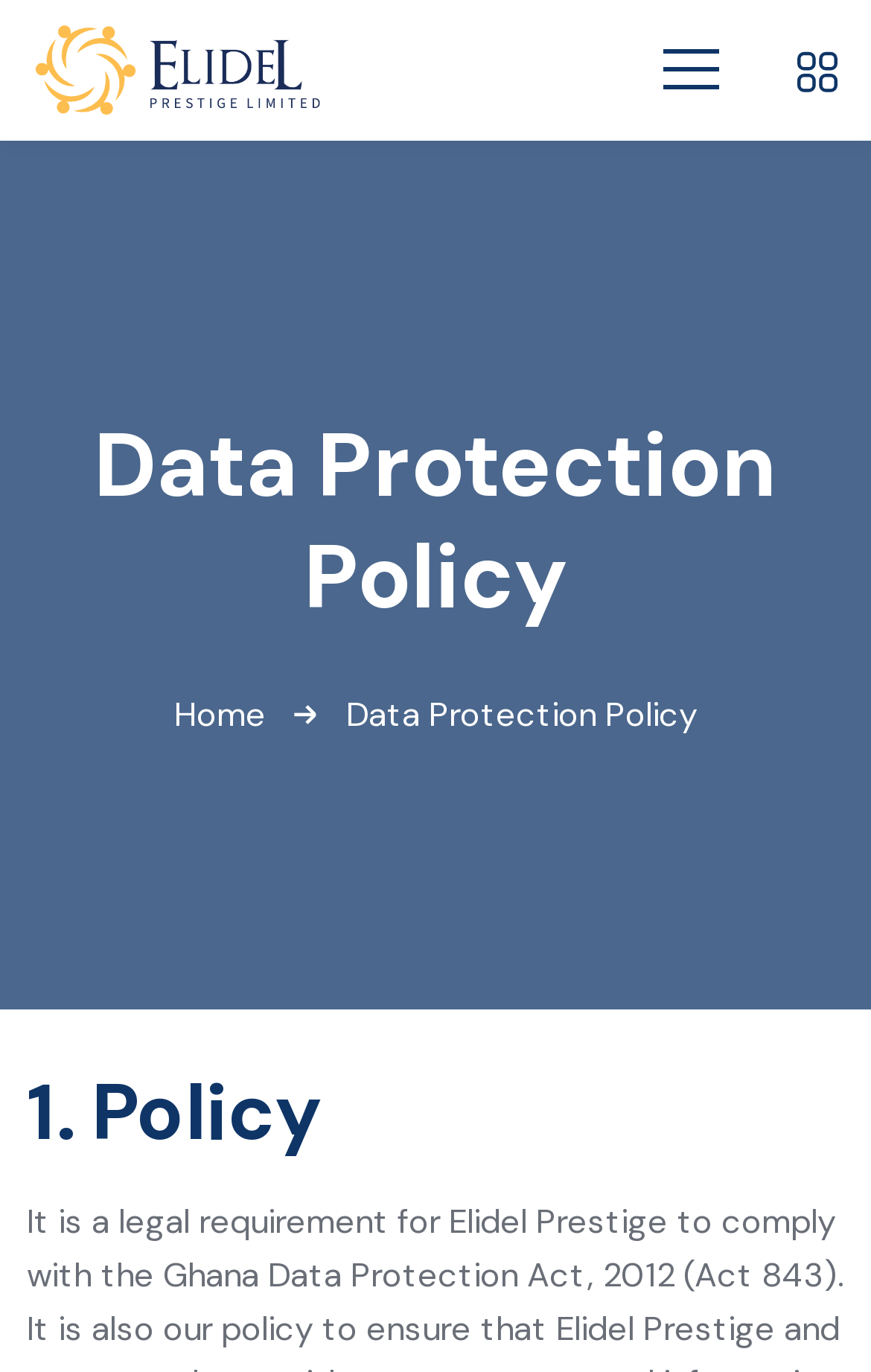Identify the bounding box of the HTML element described as: "alt="Elidel Prestige Limited"".

[0.038, 0.016, 0.371, 0.086]